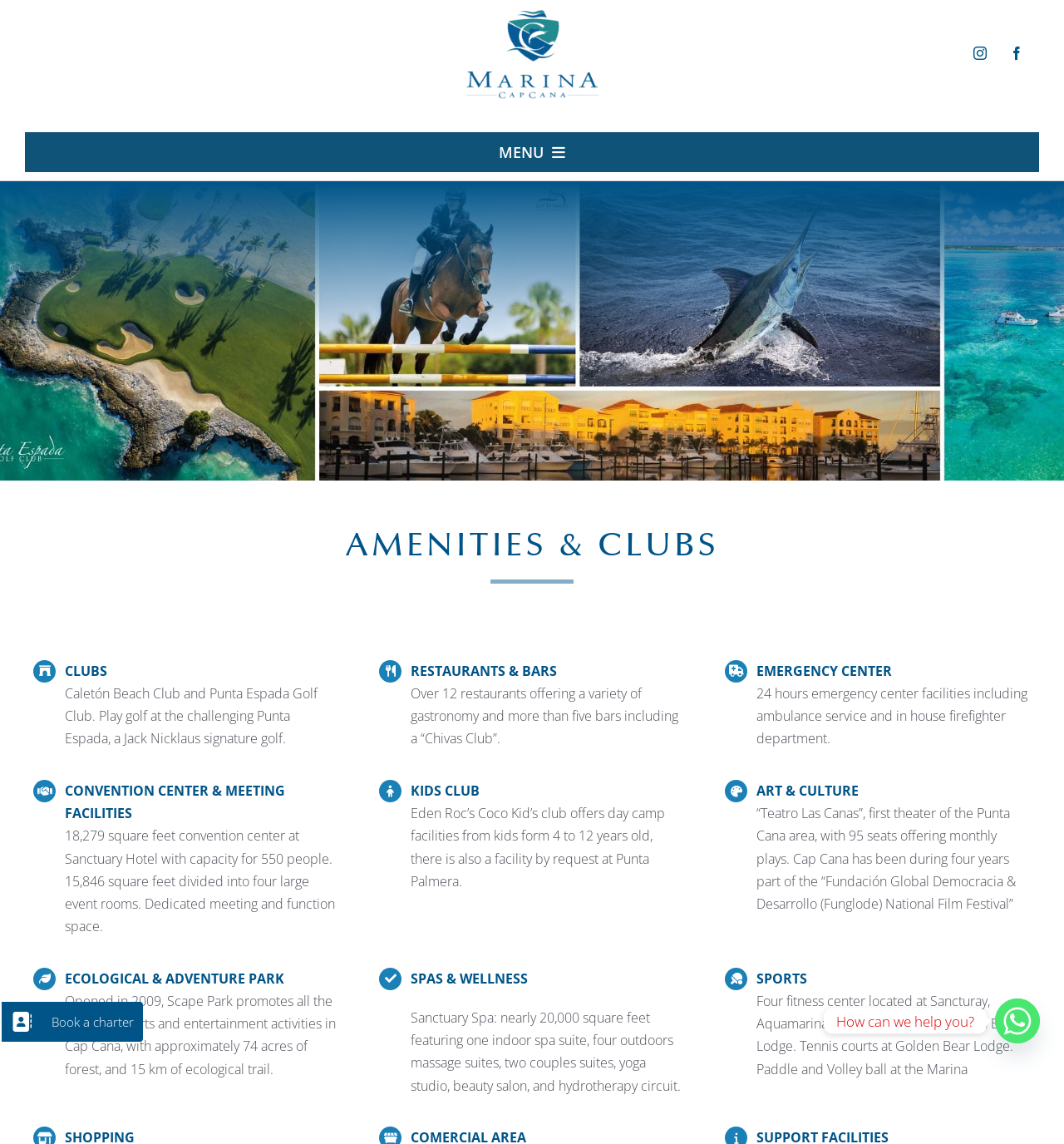Kindly determine the bounding box coordinates for the area that needs to be clicked to execute this instruction: "View recent post about Jackson State Claims SWAC Championship Title With Win Over Florida A&M".

None